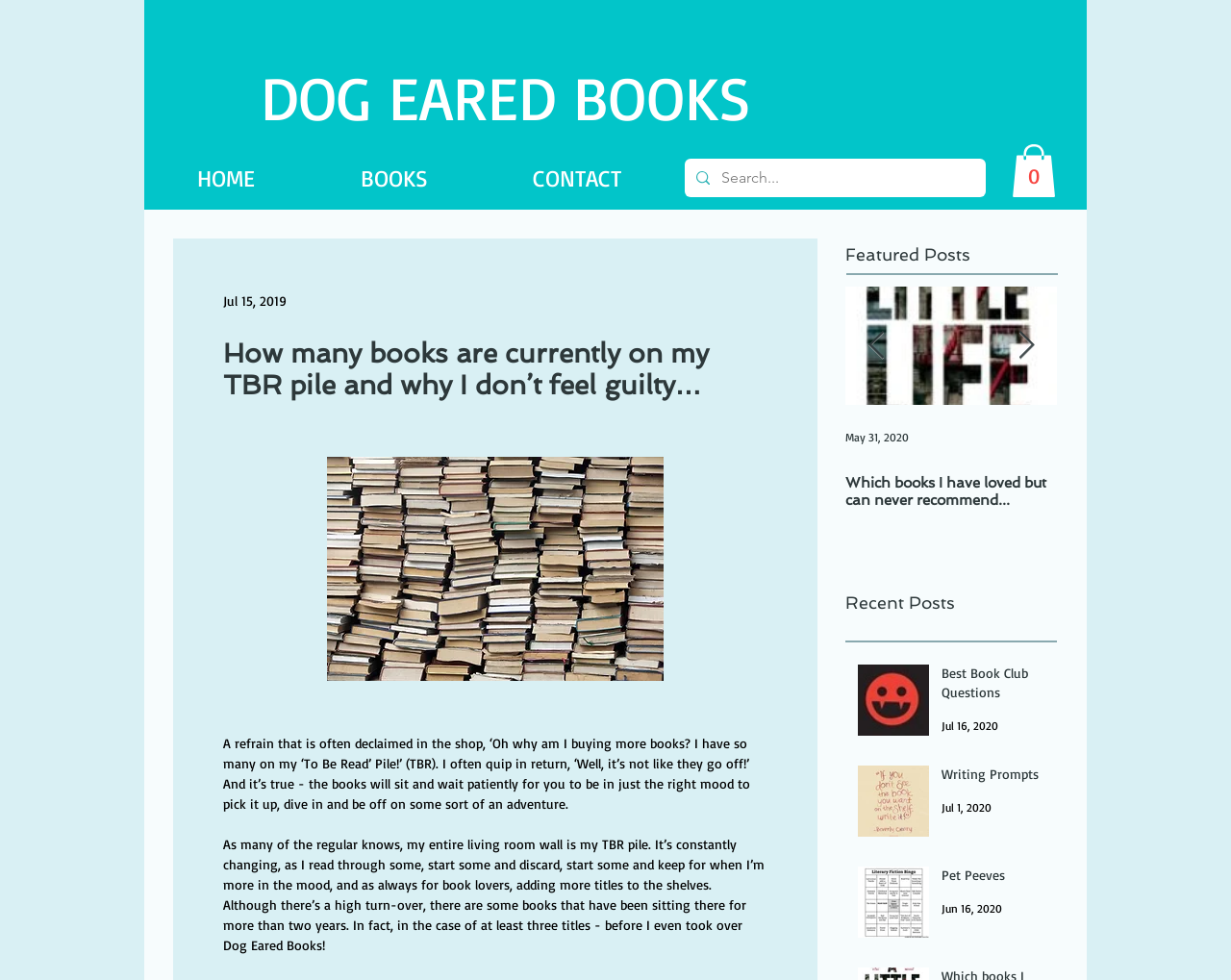Using the element description provided, determine the bounding box coordinates in the format (top-left x, top-left y, bottom-right x, bottom-right y). Ensure that all values are floating point numbers between 0 and 1. Element description: July 2018

None